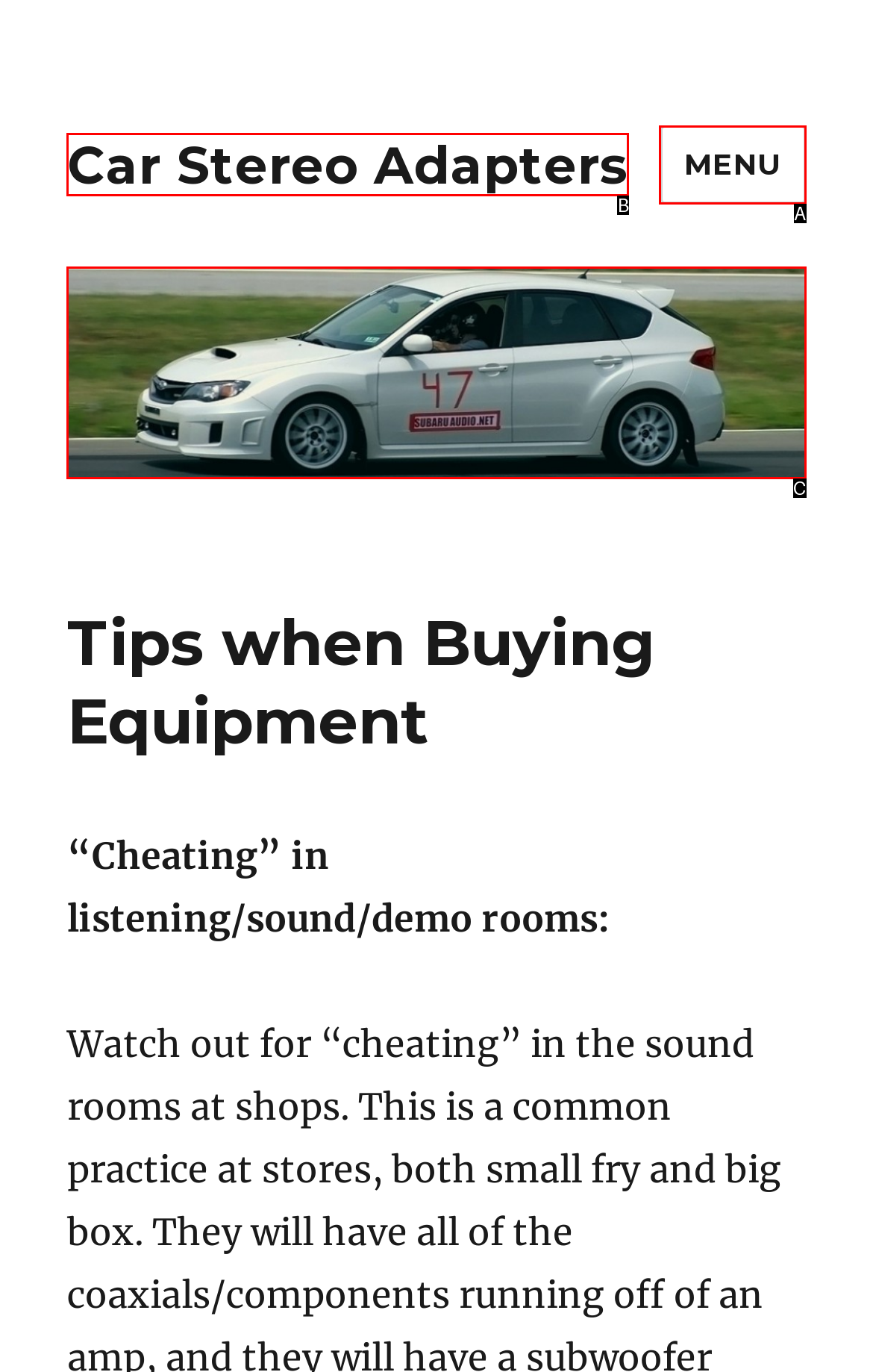Choose the HTML element that matches the description: Menu
Reply with the letter of the correct option from the given choices.

A